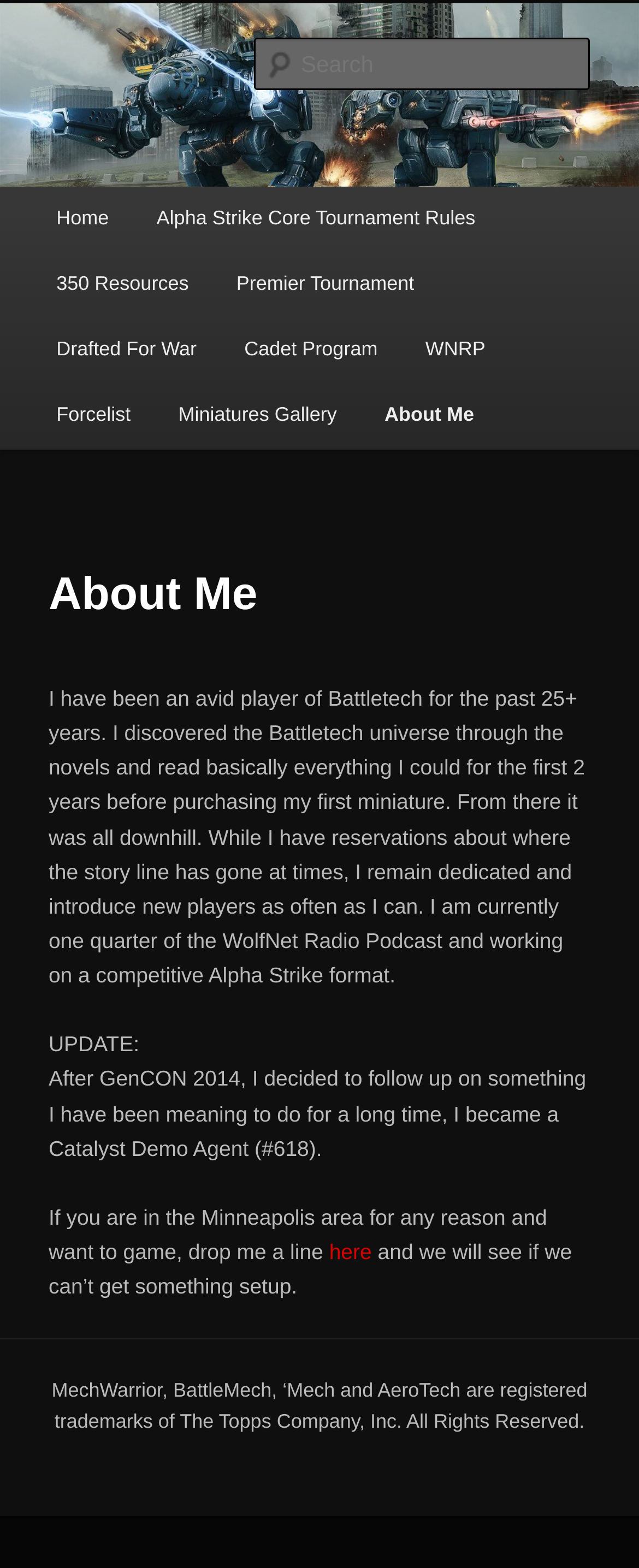Provide the bounding box coordinates of the section that needs to be clicked to accomplish the following instruction: "Read About Me."

[0.076, 0.338, 0.924, 0.412]